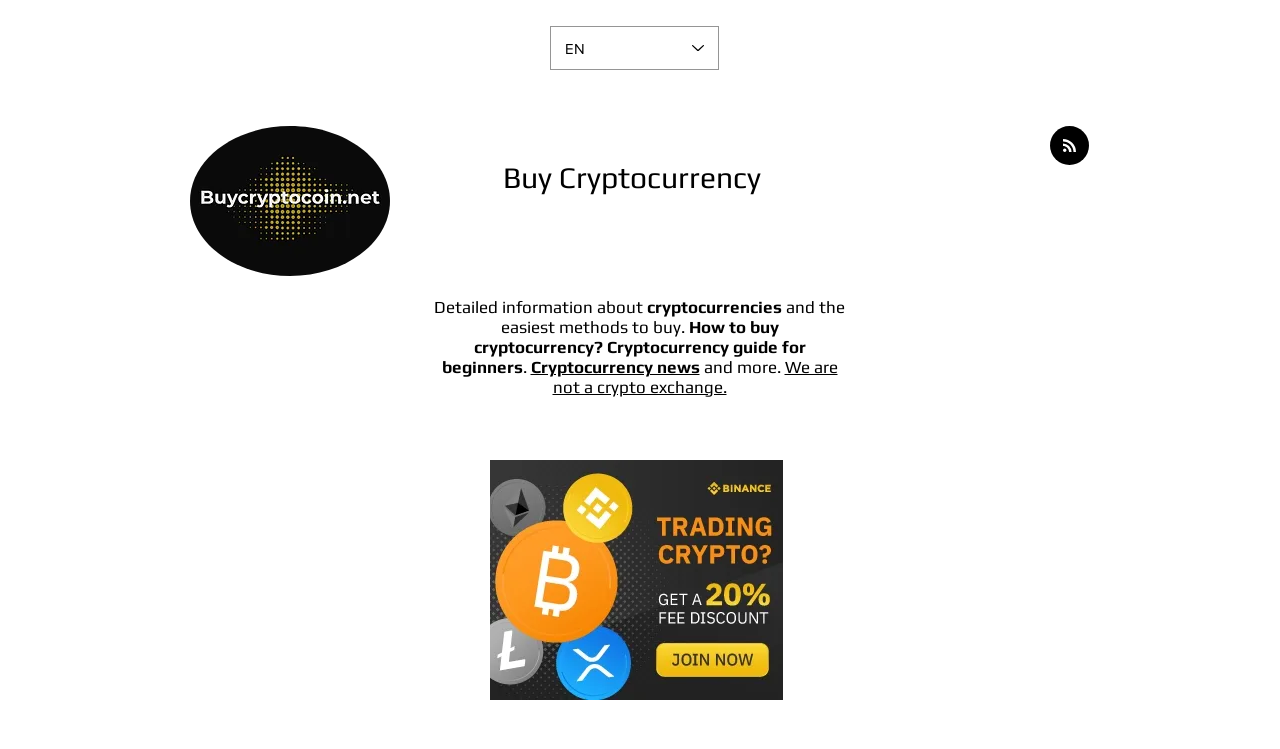Provide a short, one-word or phrase answer to the question below:
What is the topic of the webpage?

Cryptocurrency